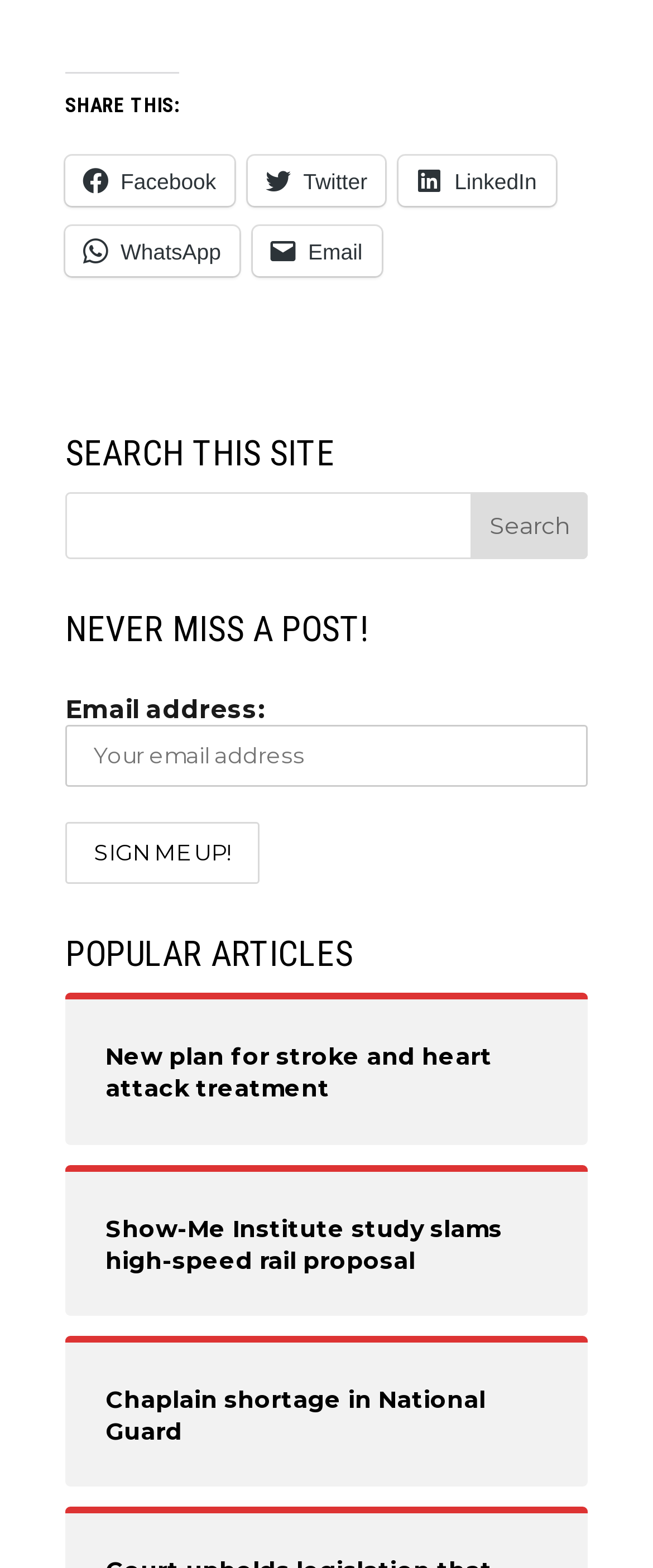What is the position of the search bar on the webpage?
Analyze the image and deliver a detailed answer to the question.

By comparing the y1 and y2 coordinates of the elements, we can determine that the search bar is located above the popular articles section, as its y1 and y2 values are smaller than those of the popular articles links.